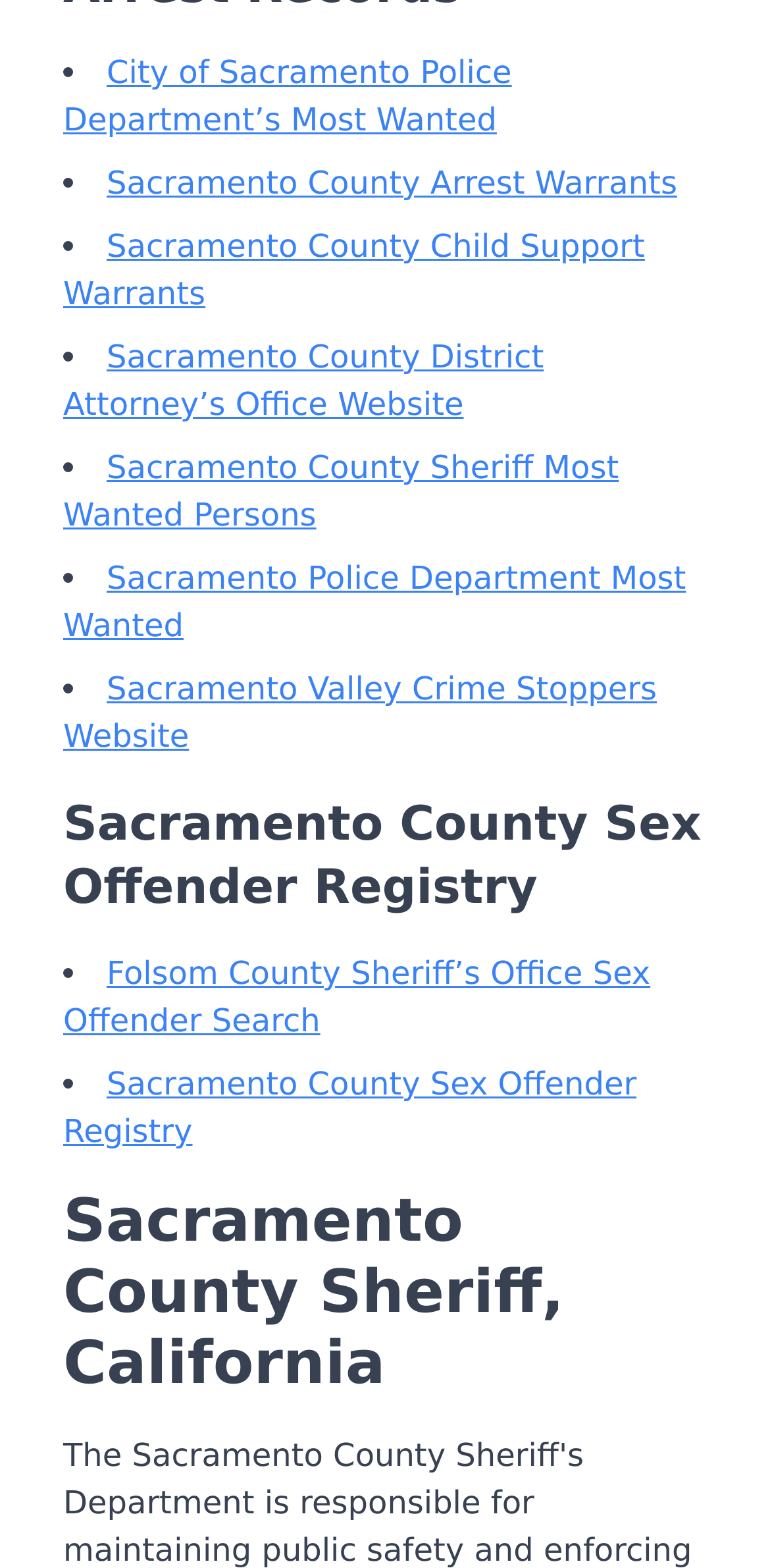Provide a single word or phrase to answer the given question: 
What is the first link on the webpage?

City of Sacramento Police Department’s Most Wanted